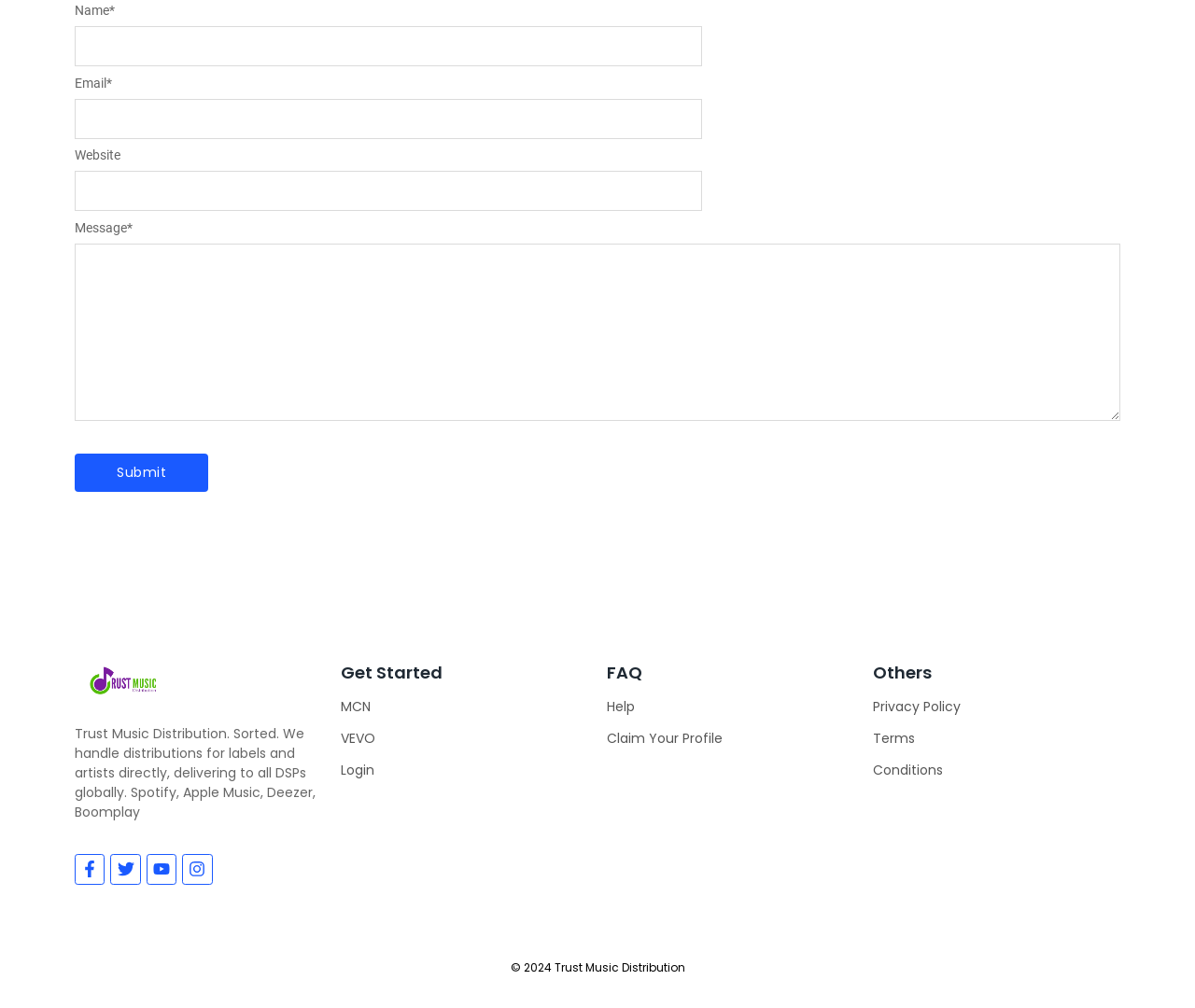Highlight the bounding box coordinates of the element you need to click to perform the following instruction: "Enter your name."

[0.062, 0.026, 0.588, 0.066]